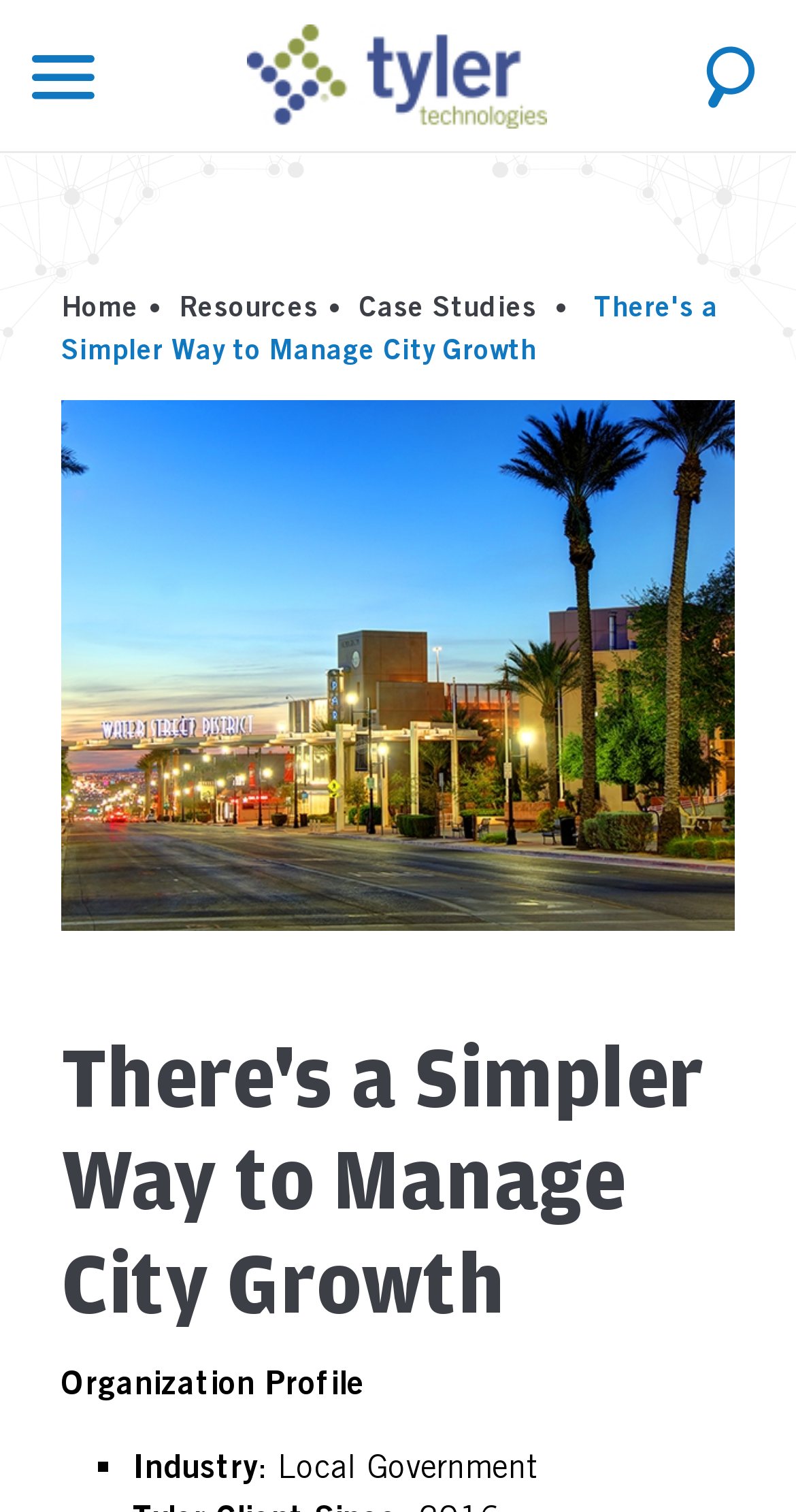Identify the bounding box coordinates for the UI element described as follows: "Case Studies". Ensure the coordinates are four float numbers between 0 and 1, formatted as [left, top, right, bottom].

[0.451, 0.19, 0.674, 0.213]